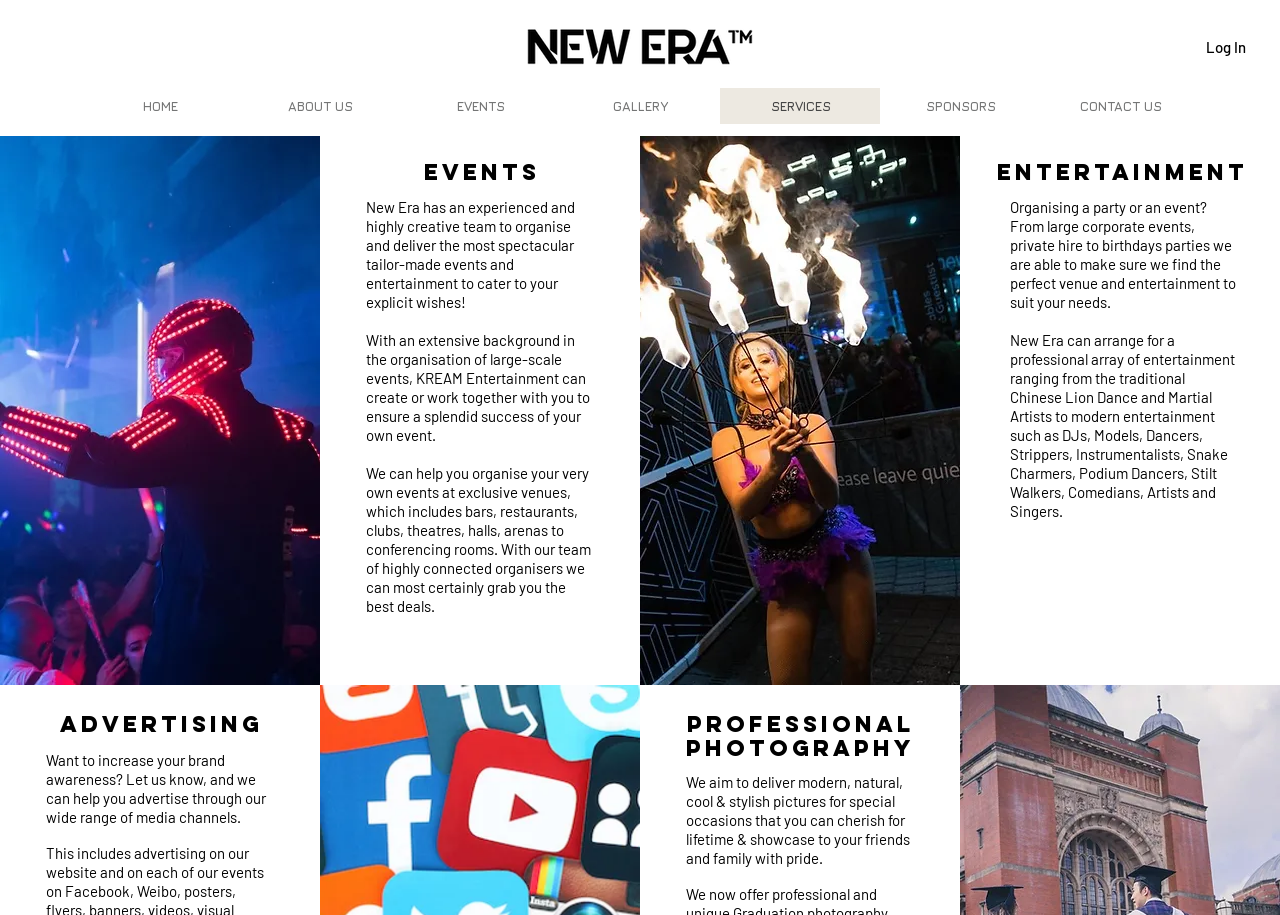Please provide a comprehensive response to the question based on the details in the image: What type of entertainment can New Era arrange for parties or events?

According to the webpage, New Era can arrange for a professional array of entertainment ranging from the traditional Chinese Lion Dance and Martial Artists to modern entertainment such as DJs, Models, Dancers, Strippers, Instrumentalists, Snake Charmers, Podium Dancers, Stilt Walkers, Comedians, Artists and Singers.